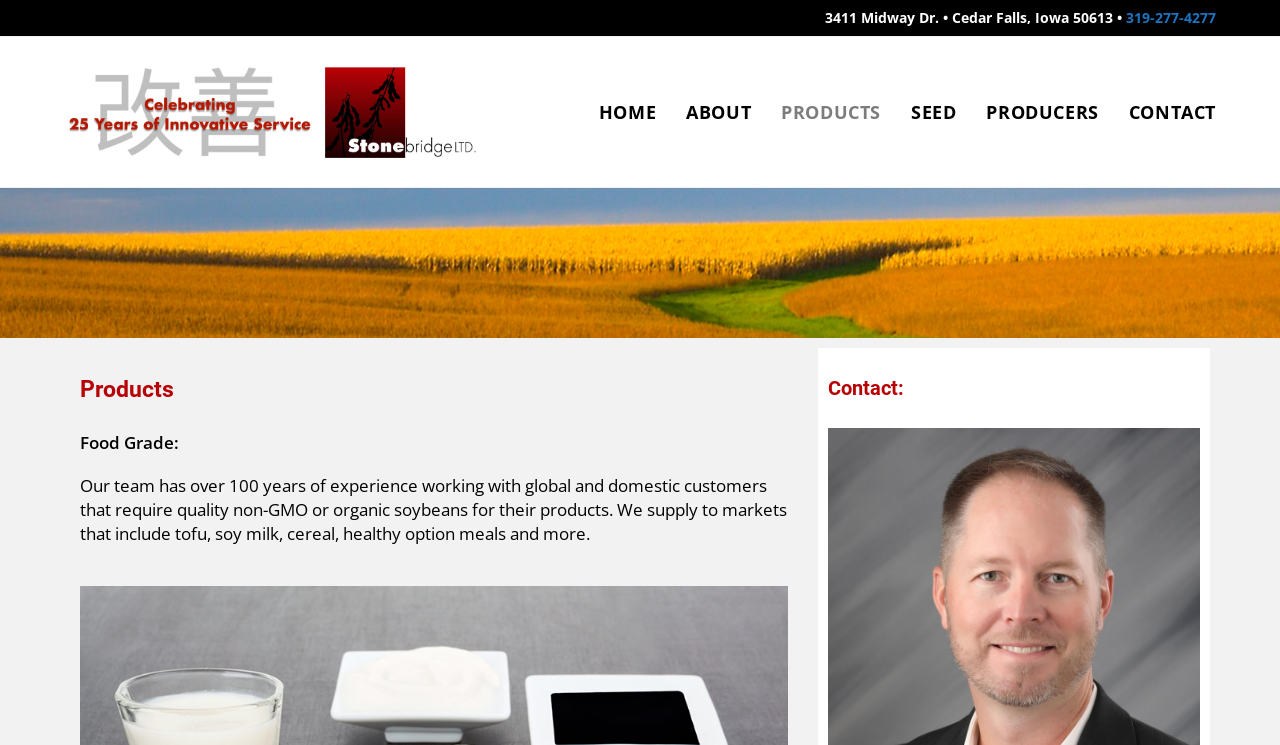Kindly determine the bounding box coordinates for the area that needs to be clicked to execute this instruction: "Show all references".

None